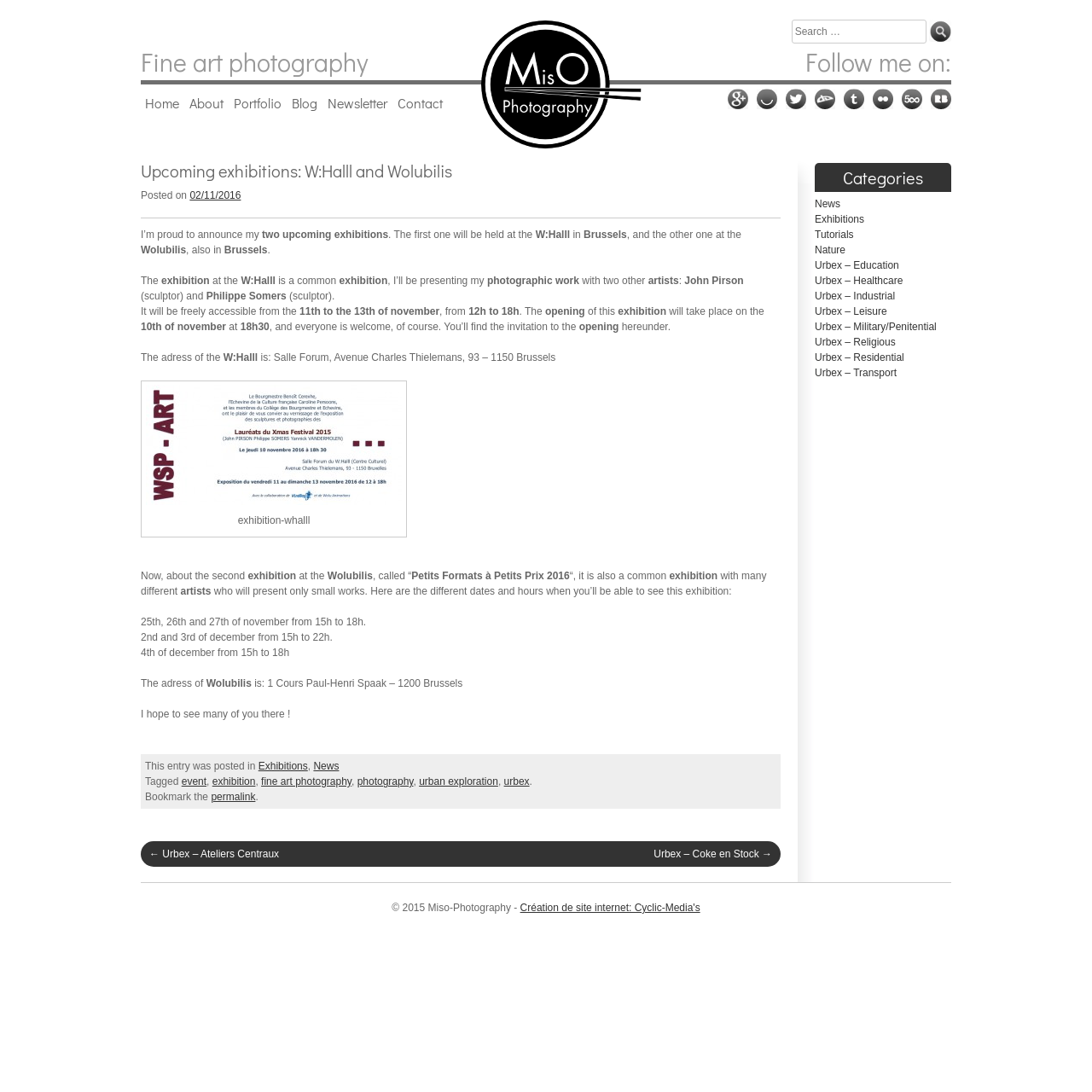Determine the bounding box coordinates of the target area to click to execute the following instruction: "View the upcoming exhibitions."

[0.129, 0.137, 0.746, 0.168]